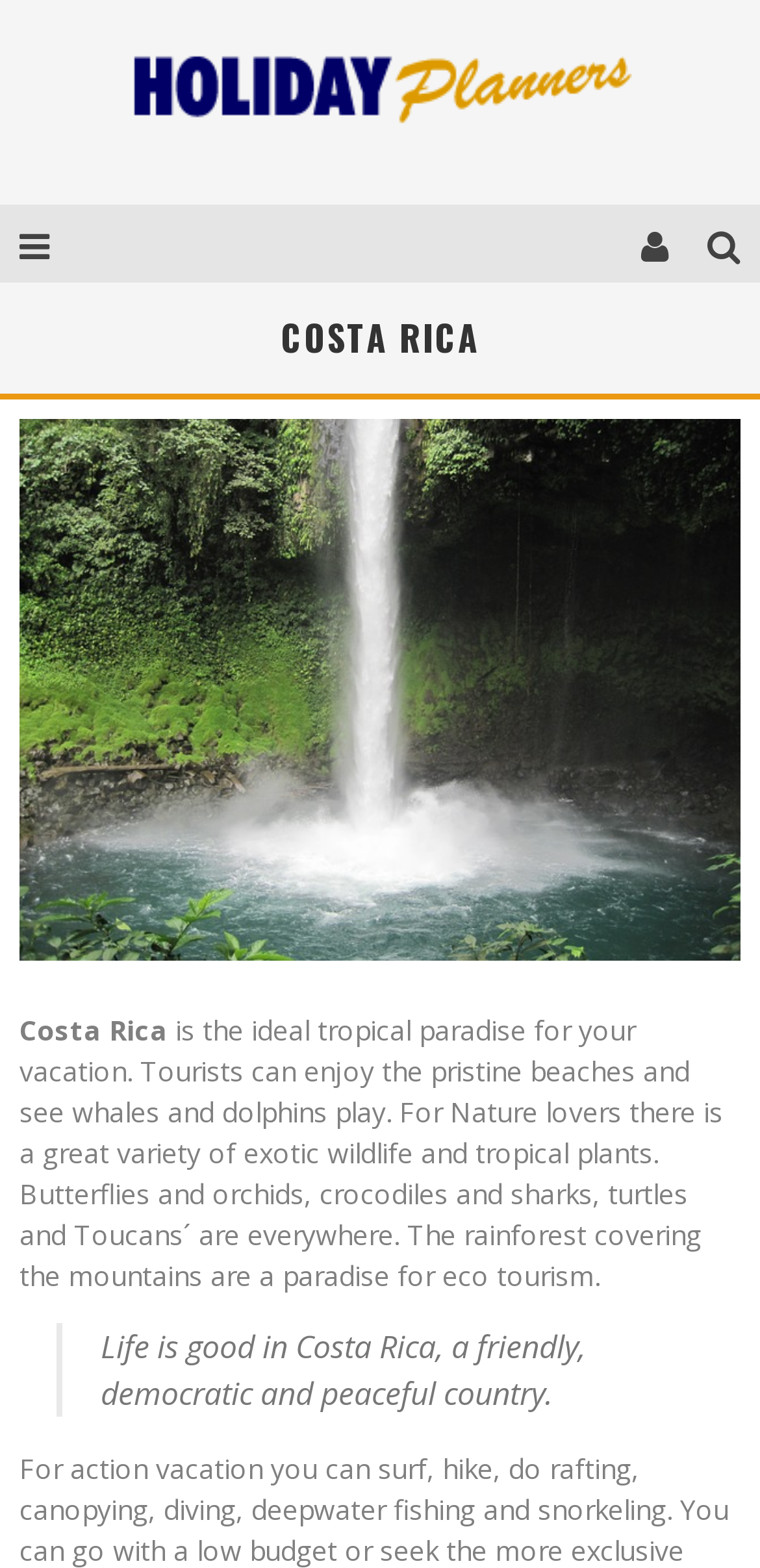Calculate the bounding box coordinates for the UI element based on the following description: "title="Search"". Ensure the coordinates are four float numbers between 0 and 1, i.e., [left, top, right, bottom].

[0.931, 0.139, 1.0, 0.171]